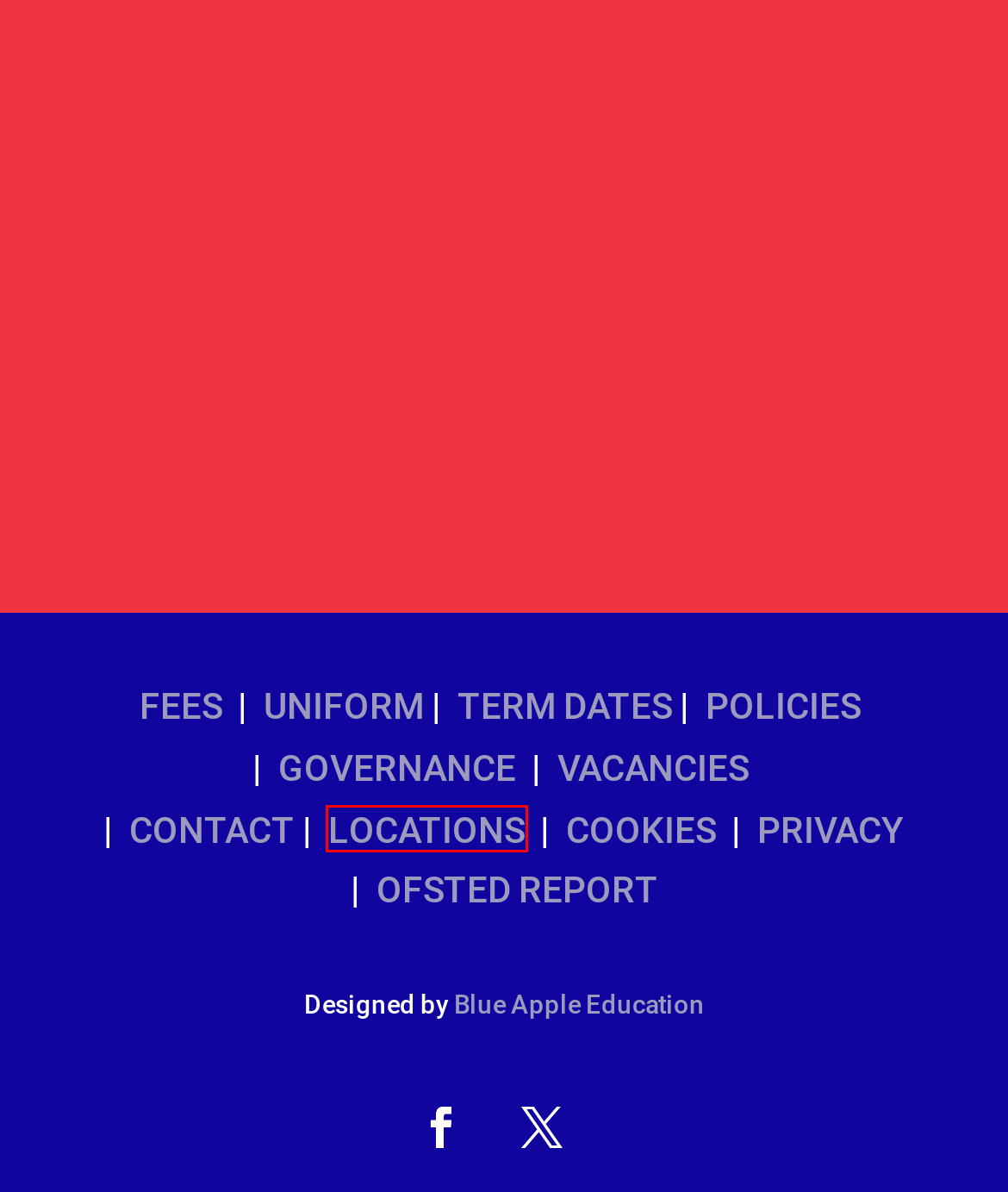Inspect the provided webpage screenshot, concentrating on the element within the red bounding box. Select the description that best represents the new webpage after you click the highlighted element. Here are the candidates:
A. Locations | Jack & Jill Family of Schools
B. Cookie Policy | Jack & Jill Family of Schools
C. Vacancies | Jack & Jill Family of Schools
D. Uniform | Jack & Jill Family of Schools
E. Governance | Jack & Jill Family of Schools
F. Policies | Jack & Jill Family of Schools
G. Fees | Jack & Jill Family of Schools
H. Privacy | Jack & Jill Family of Schools

A